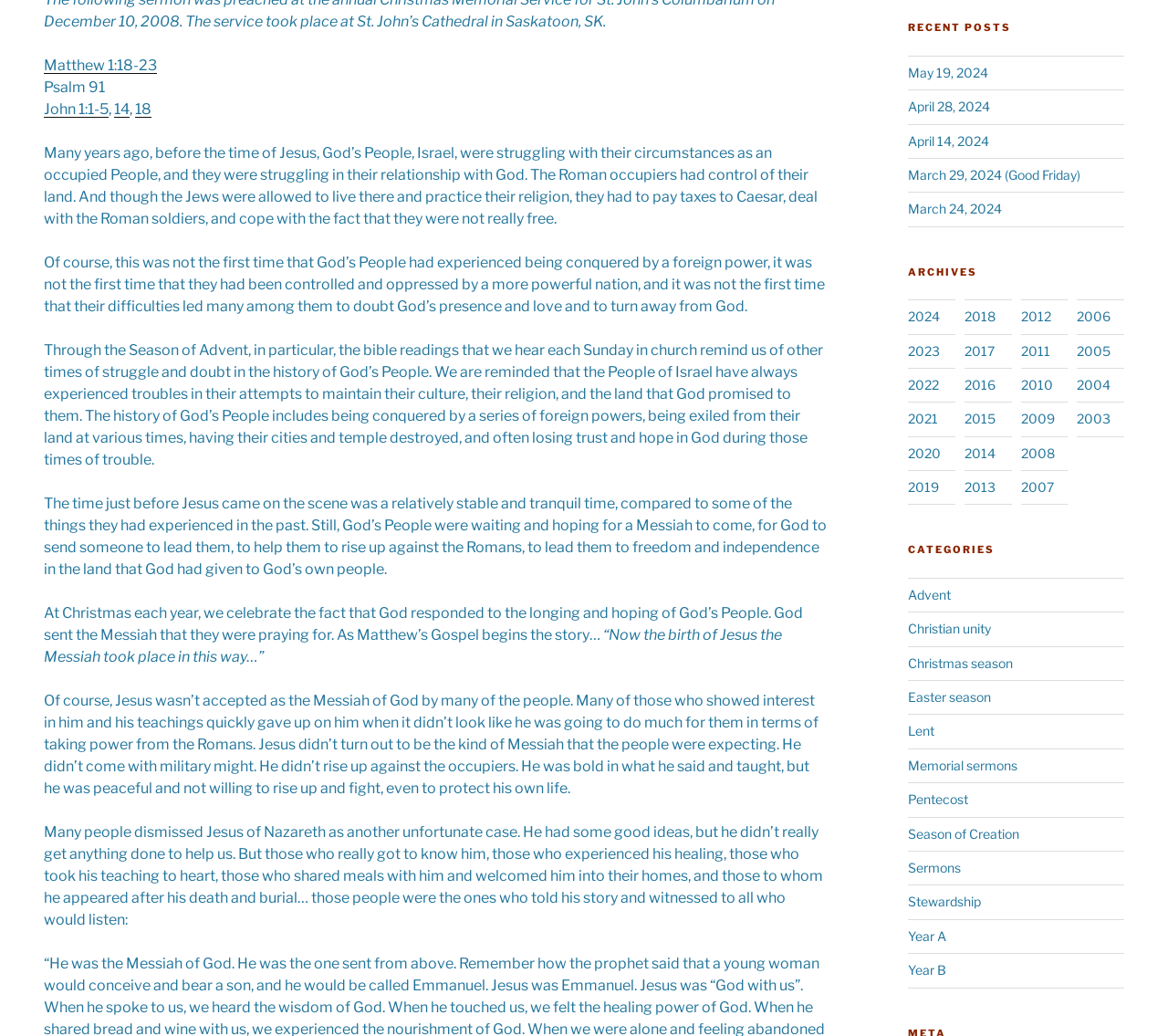Locate the bounding box of the UI element described in the following text: "March 24, 2024".

[0.778, 0.194, 0.858, 0.209]